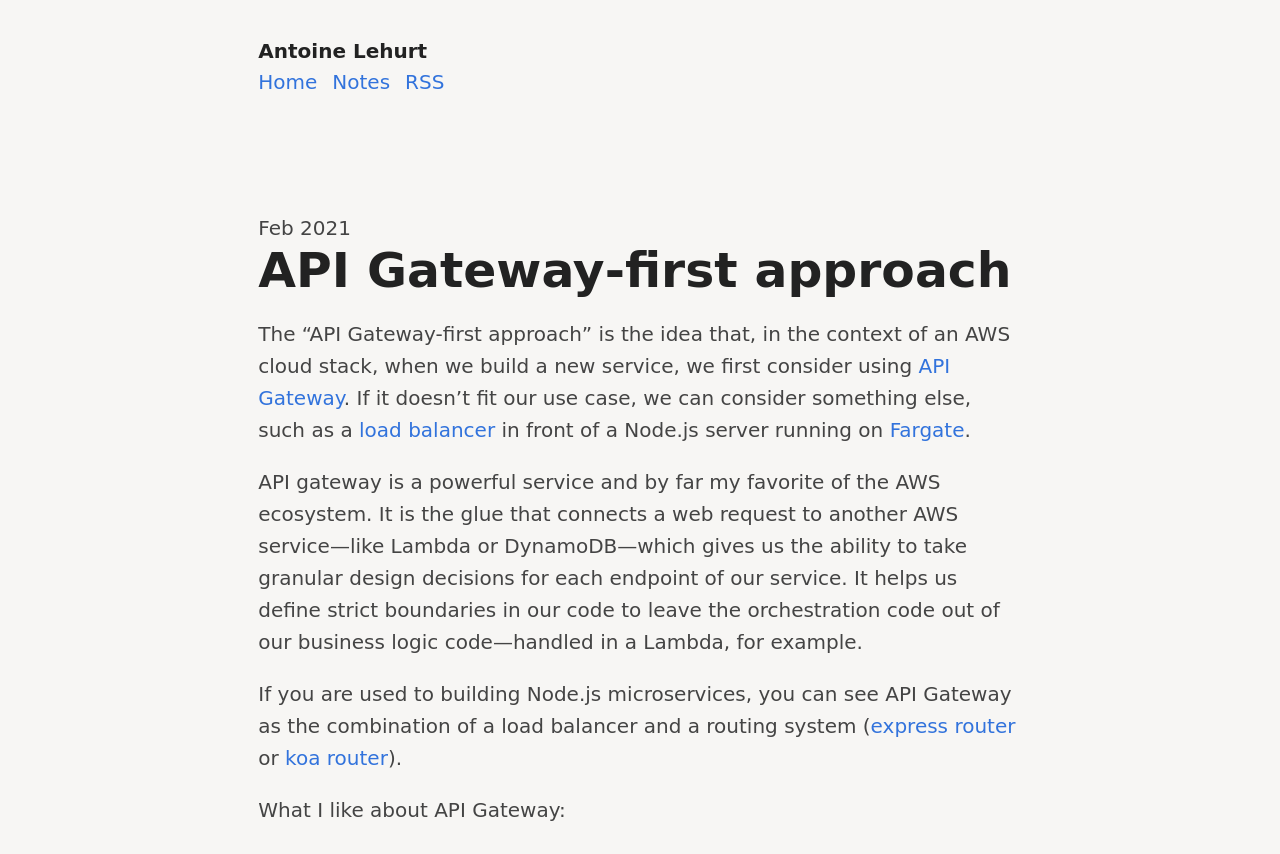Please analyze the image and give a detailed answer to the question:
What is API Gateway compared to in the article?

The article compares API Gateway to a combination of a load balancer and a routing system, similar to express router or koa router, which are commonly used in Node.js microservices.